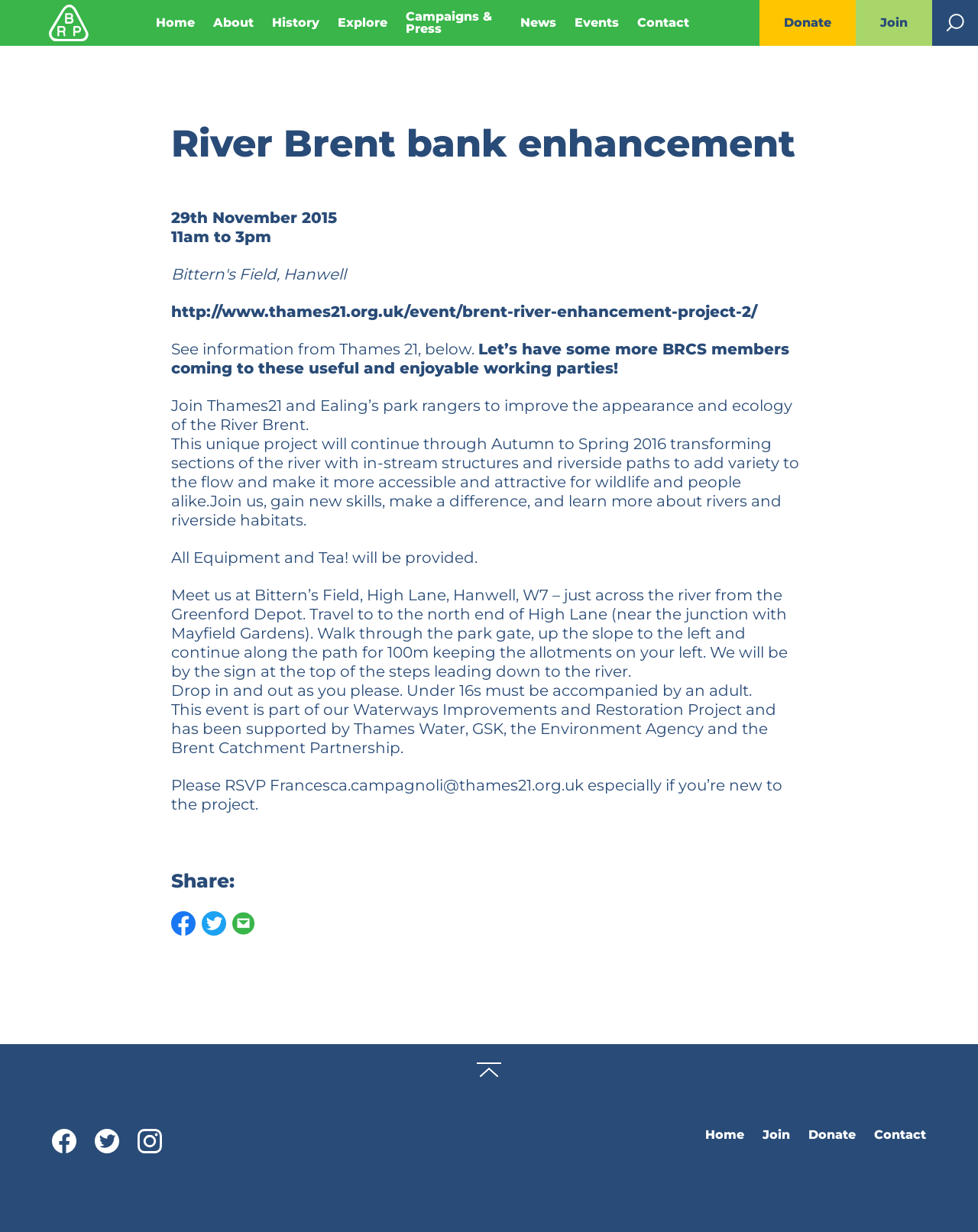What is the name of the park?
Ensure your answer is thorough and detailed.

The name of the park can be inferred from the logo at the top left corner of the webpage, which says 'Brent River Park'.